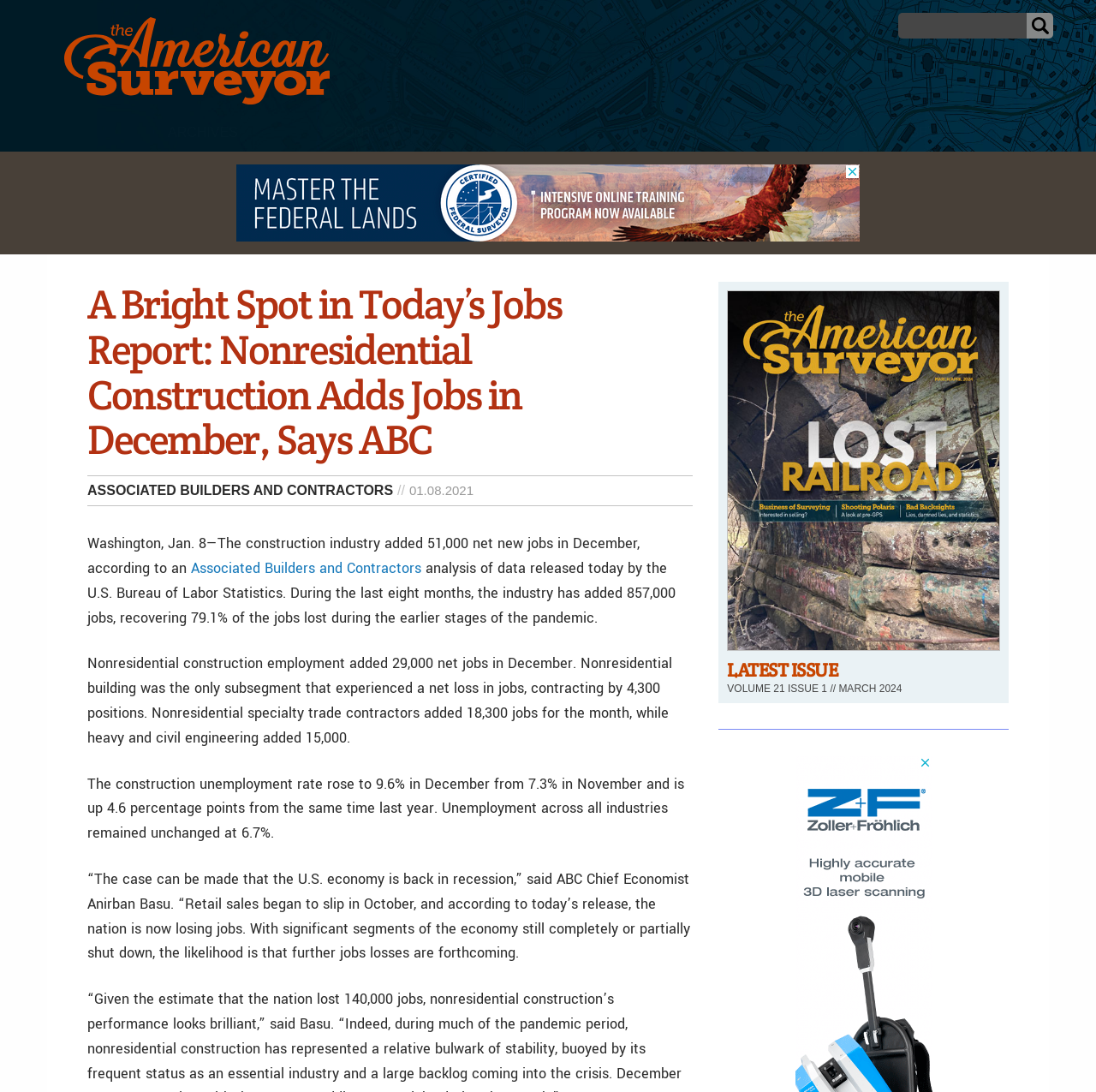Offer a thorough description of the webpage.

The webpage appears to be an article from The American Surveyor, with a title "A Bright Spot in Today’s Jobs Report: Nonresidential Construction Adds Jobs in December, Says ABC". At the top left corner, there is a logo of The American Surveyor, accompanied by a link to the website. 

Below the logo, there is a horizontal menu bar with five menu items: ARCHIVES, CONTACT, PODCAST, EMPLOYMENT, and SUBSCRIBE. Each menu item has a corresponding link.

To the right of the menu bar, there is a search box with a submit button. 

The main content of the article is contained within an iframe, which takes up most of the page. The article has a heading that matches the title of the webpage. Below the heading, there is a link to Associated Builders and Contractors, followed by the date "01.08.2021". 

The article itself is divided into several paragraphs, discussing the construction industry's job report, including the addition of 51,000 net new jobs in December, and the industry's recovery from the pandemic. There are also quotes from ABC Chief Economist Anirban Basu.

At the bottom of the iframe, there is a link to the latest issue of the magazine, Volume 21 Issue 1, with a heading "LATEST ISSUE". 

On the right side of the page, there is an advertisement iframe, which takes up about a quarter of the page's width.